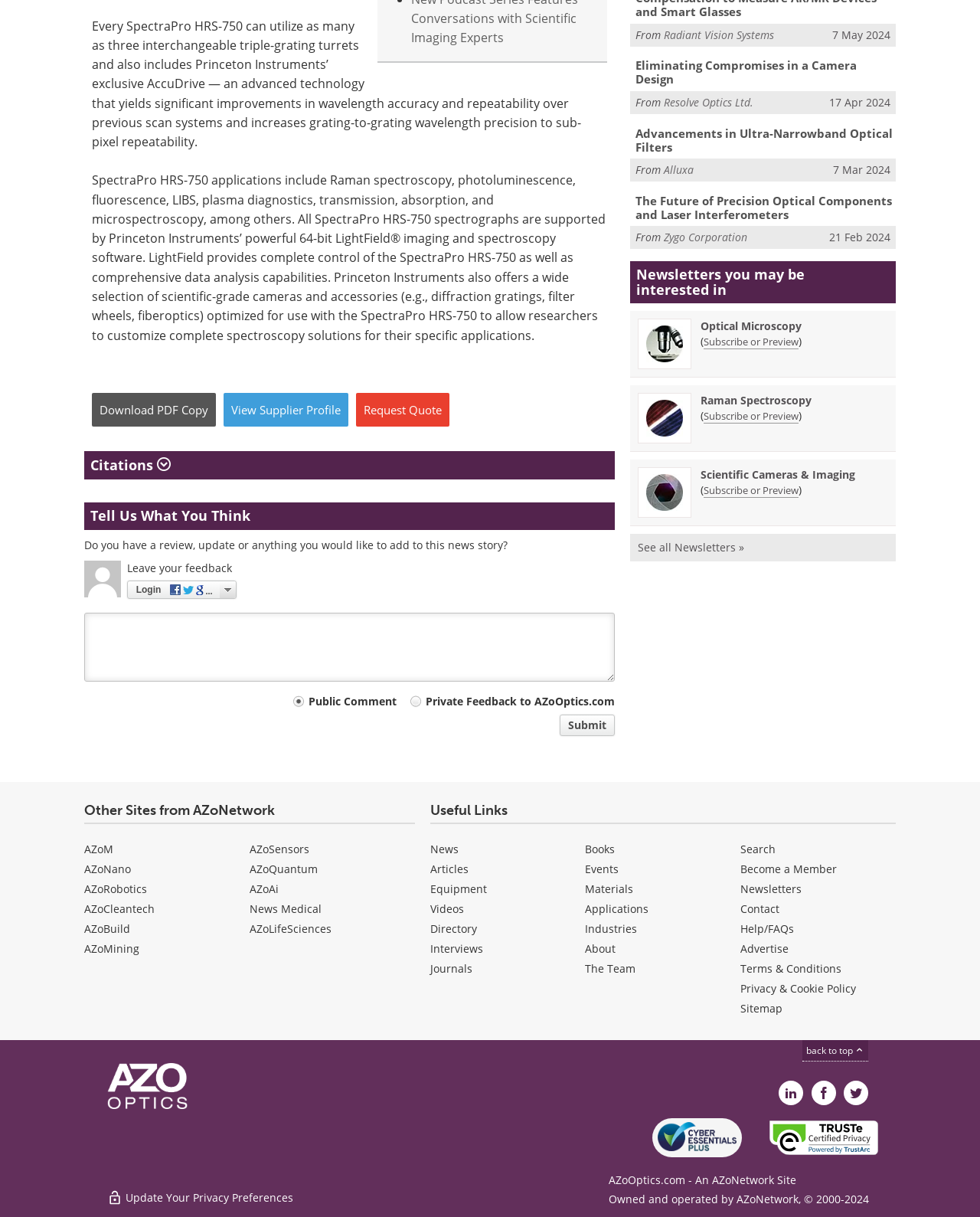Use a single word or phrase to respond to the question:
How many other sites from AZoNetwork are listed?

9